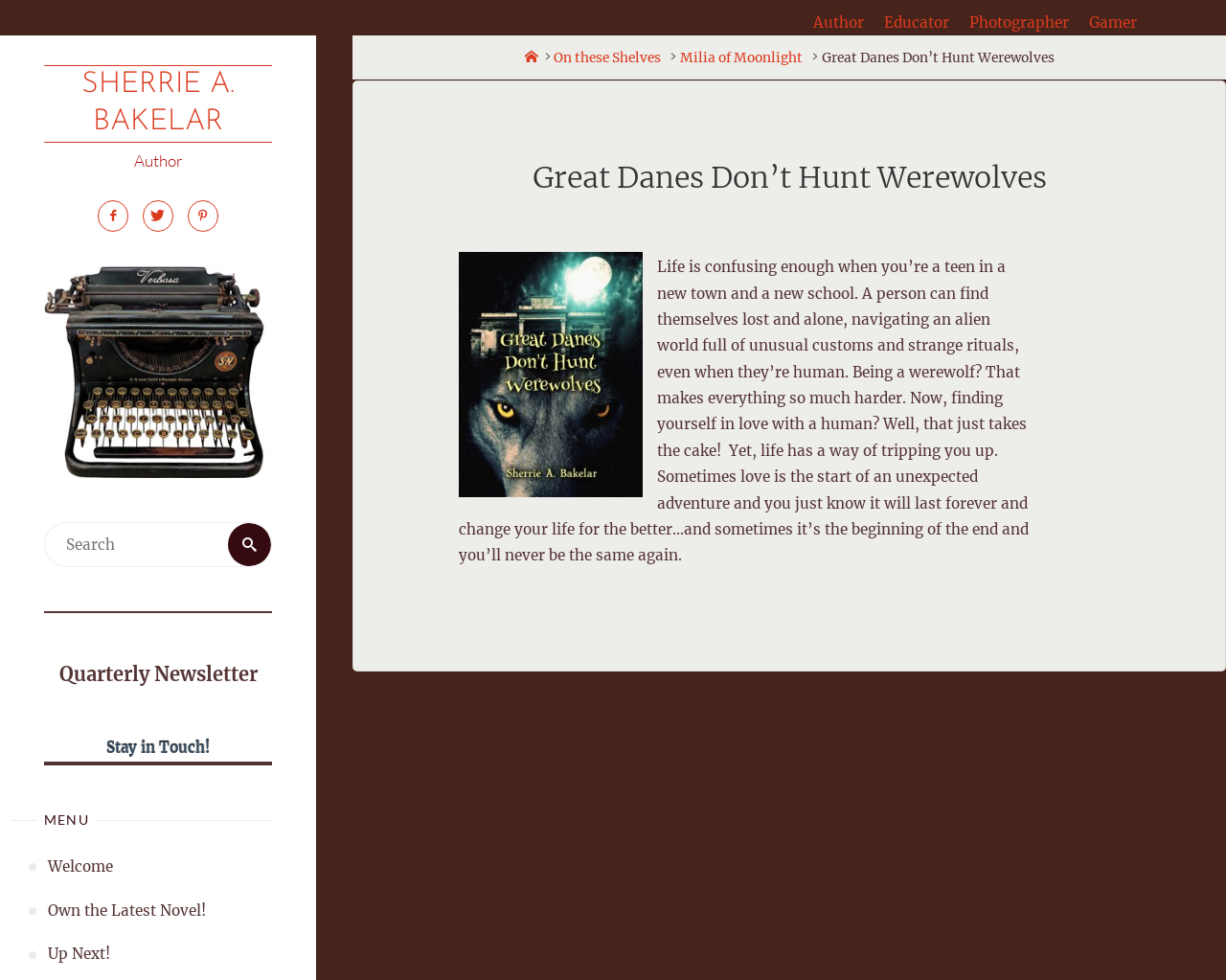What is the author's profession?
Provide a comprehensive and detailed answer to the question.

The answer can be found by looking at the top navigation bar, where the author's name 'Sherrie A. Bakelar' is listed along with other professions such as 'Educator', 'Photographer', and 'Gamer'. This suggests that the author is a multi-talented individual with various professions.